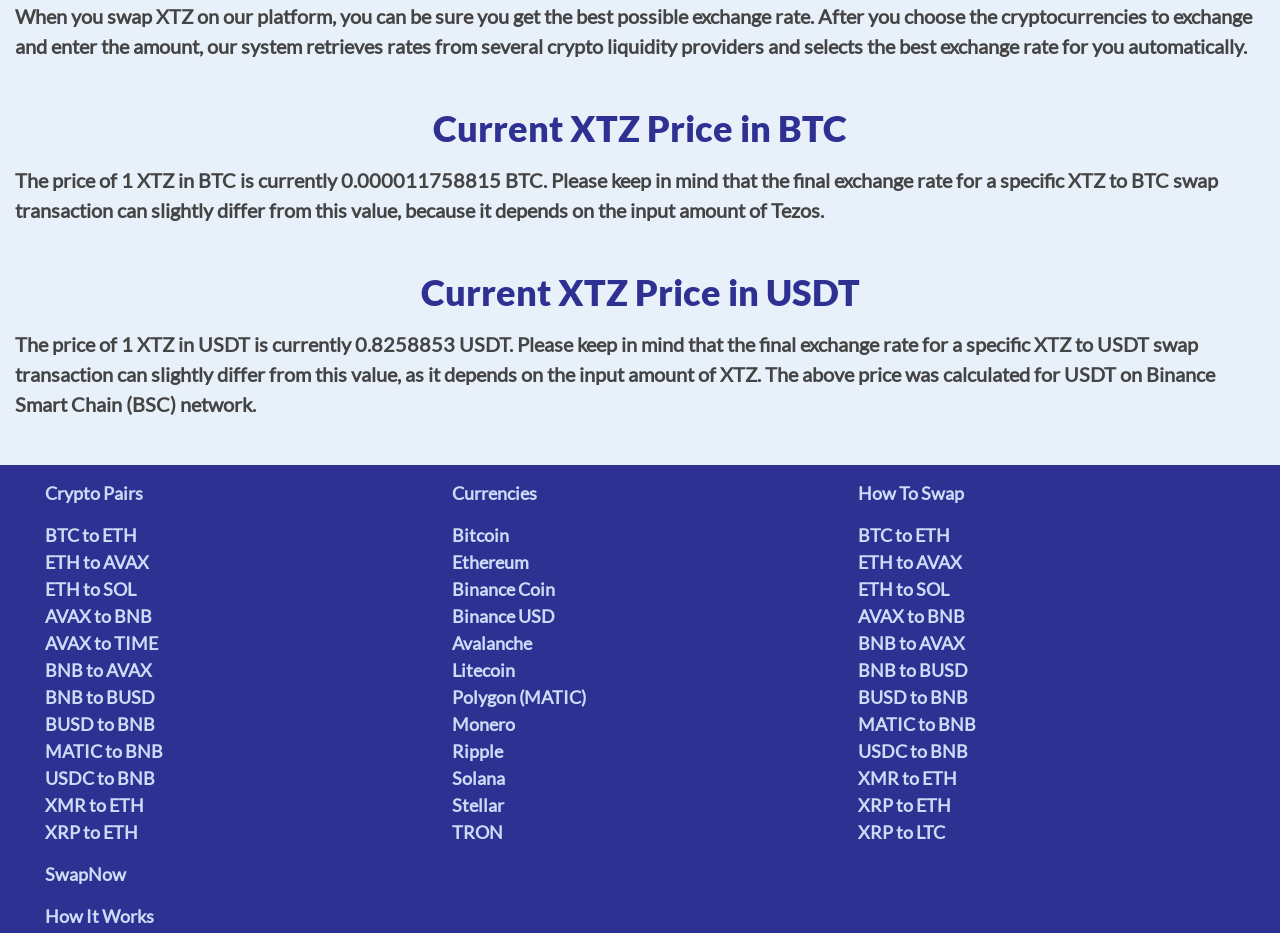How many cryptocurrency pairs are listed?
Look at the image and answer the question using a single word or phrase.

24